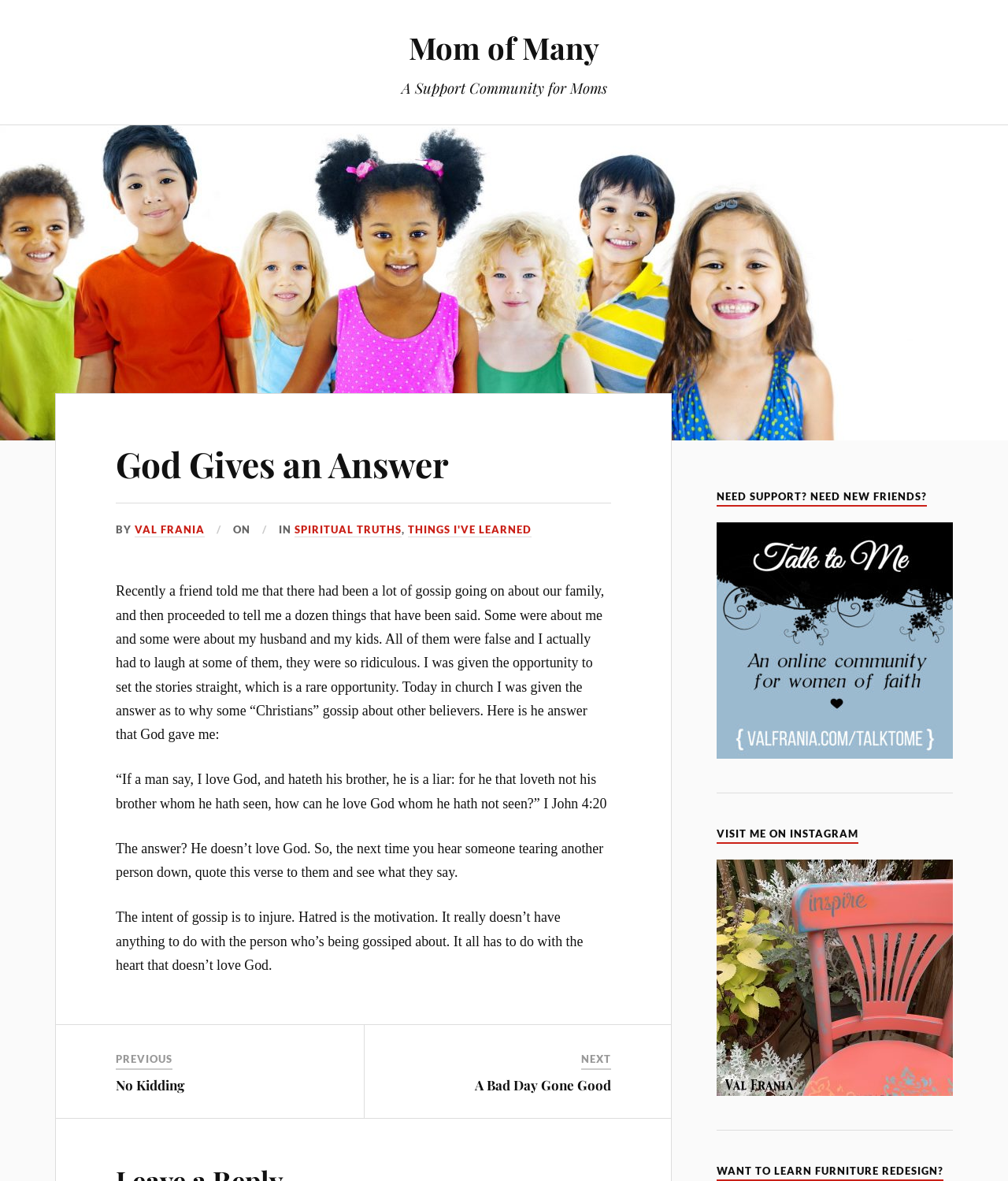Please find the bounding box coordinates of the element that needs to be clicked to perform the following instruction: "Visit the author's page 'VAL FRANIA'". The bounding box coordinates should be four float numbers between 0 and 1, represented as [left, top, right, bottom].

[0.134, 0.443, 0.203, 0.455]